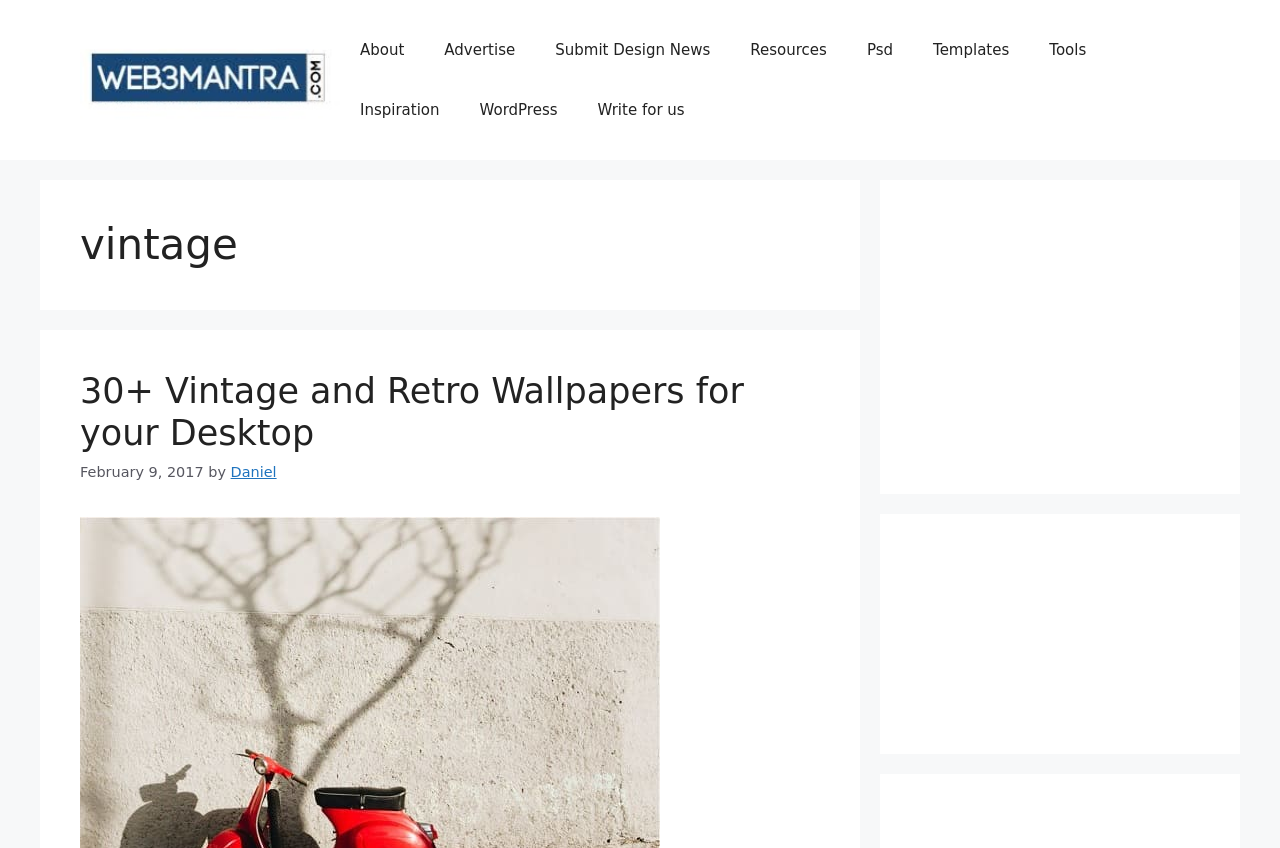Locate the coordinates of the bounding box for the clickable region that fulfills this instruction: "Search for something".

None